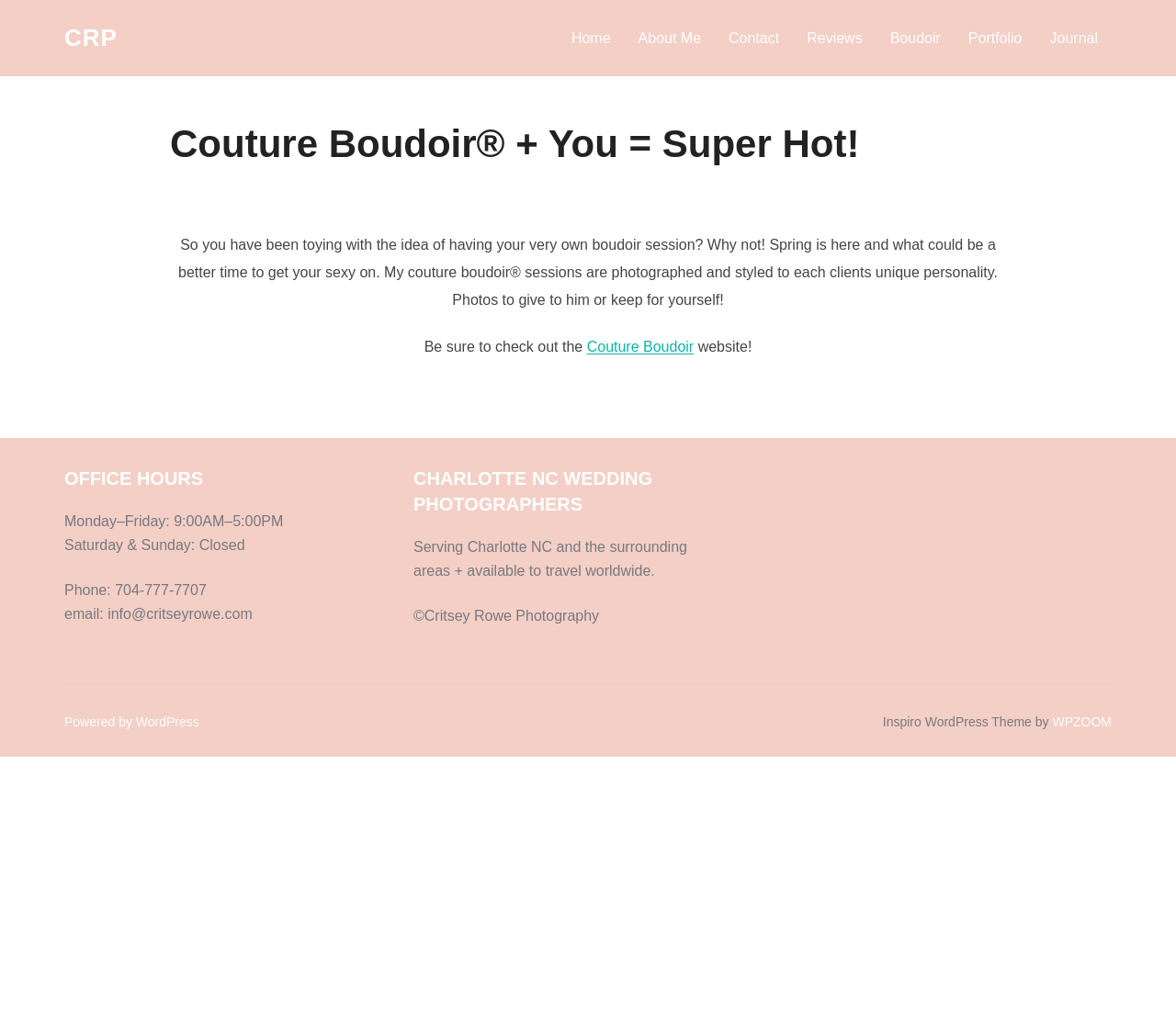Determine the main headline of the webpage and provide its text.

Couture Boudoir® + You = Super Hot!